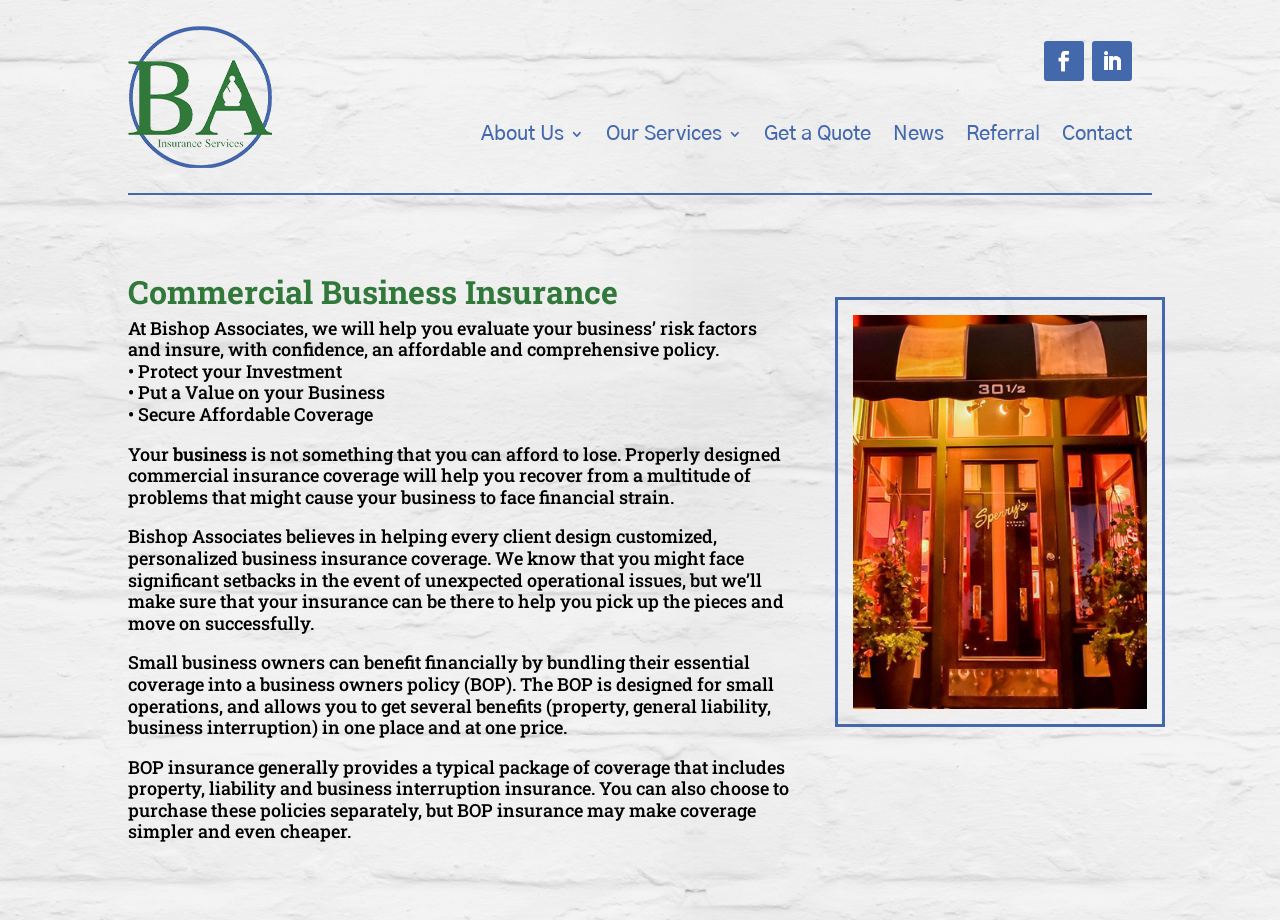Create a detailed narrative of the webpage’s visual and textual elements.

The webpage is about Commercial Business Insurance offered by Bishop Associates. At the top, there is a logo image and a link on the left side, followed by three social media icons on the right side. Below these elements, there are five main navigation links: "About Us", "Our Services 3", "Get a Quote", "News", and "Referral" and "Contact" from left to right.

The main content of the page is divided into two sections. The first section has a heading "Commercial Business Insurance" and a brief introduction to the service provided by Bishop Associates. This introduction is followed by three bullet points highlighting the benefits of their insurance policy, including protecting investments, putting a value on the business, and securing affordable coverage.

The second section starts with a brief statement about the importance of properly designed commercial insurance coverage. This is followed by two paragraphs explaining how Bishop Associates can help clients design customized business insurance coverage and the benefits of bundling essential coverage into a business owners policy (BOP). There is also an image on the right side of this section, which appears to be a related graphic or illustration.

Overall, the webpage provides a clear overview of the commercial business insurance services offered by Bishop Associates, along with the benefits and importance of proper insurance coverage for businesses.